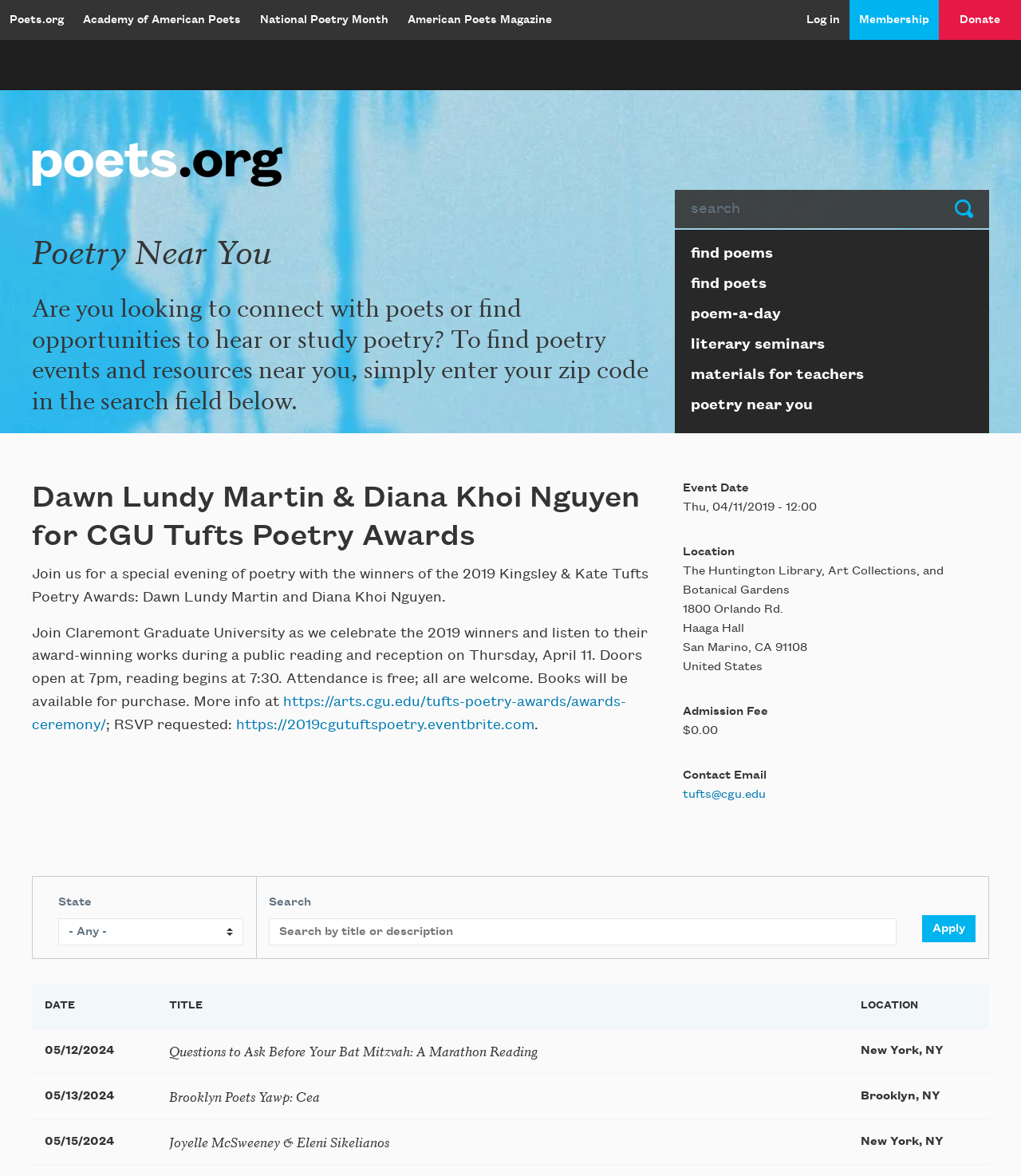Specify the bounding box coordinates of the element's region that should be clicked to achieve the following instruction: "Find poems". The bounding box coordinates consist of four float numbers between 0 and 1, in the format [left, top, right, bottom].

[0.661, 0.203, 0.969, 0.229]